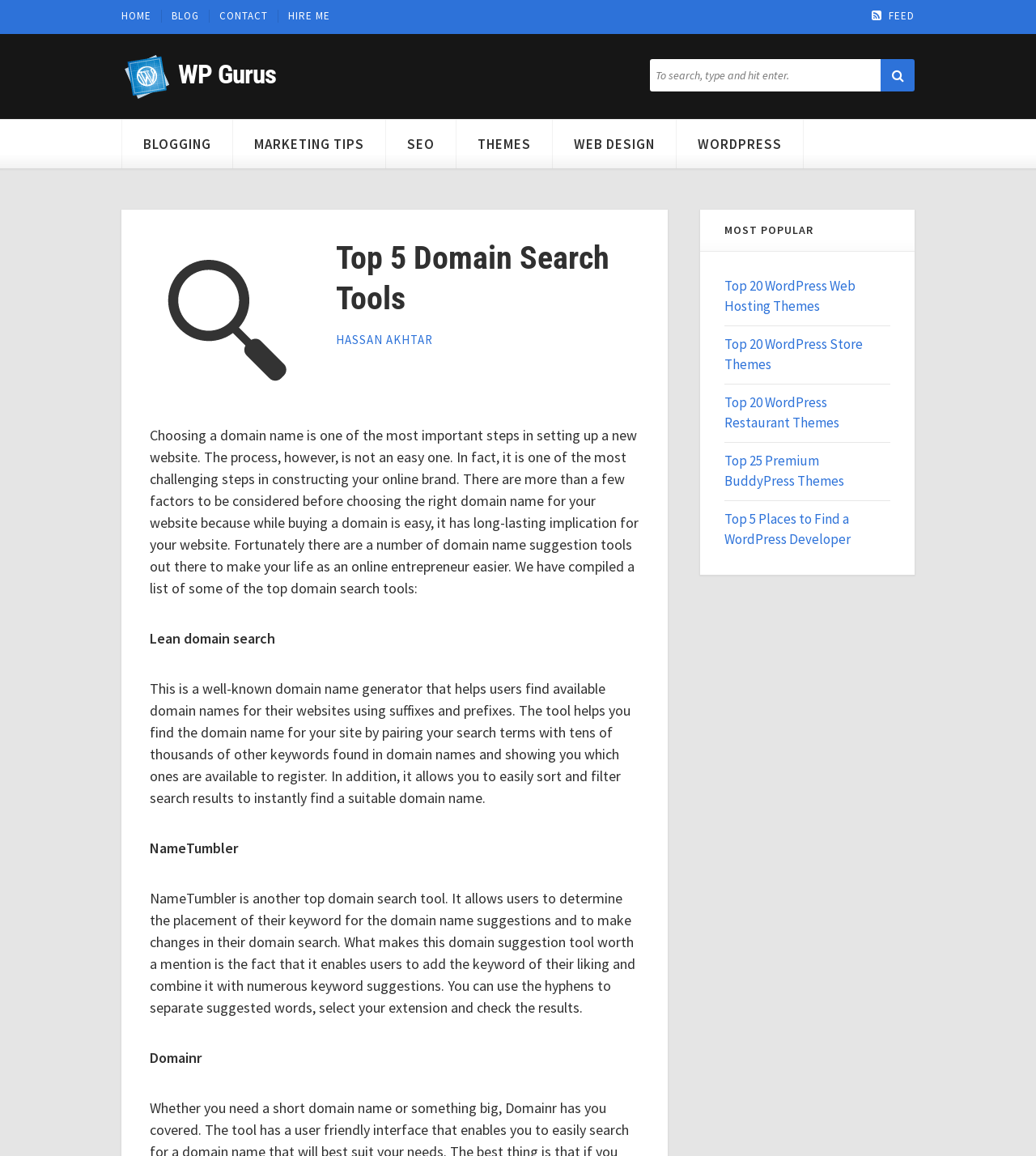How many domain search tools are listed?
Your answer should be a single word or phrase derived from the screenshot.

5